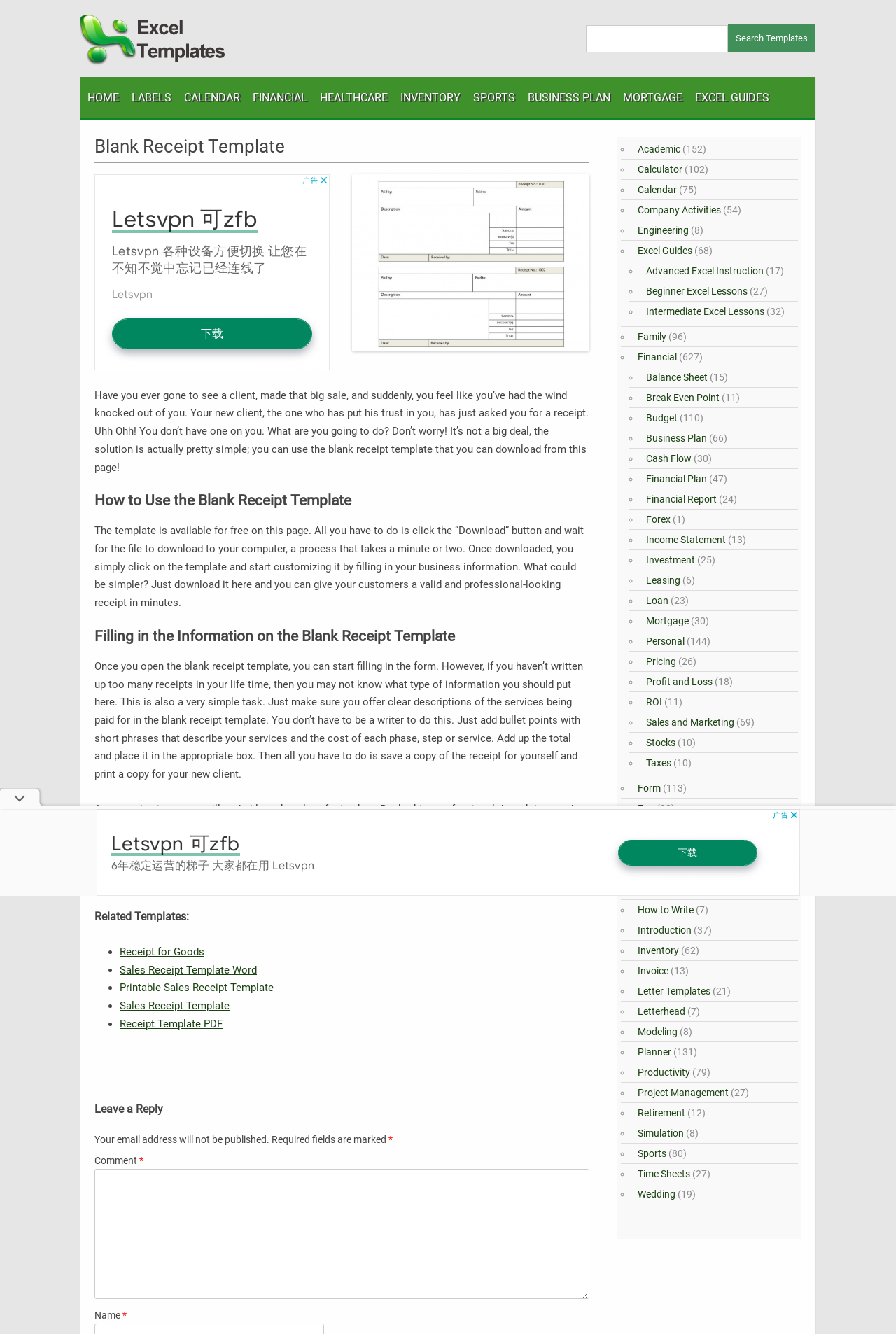Determine the bounding box for the UI element as described: "aria-label="Advertisement" name="aswift_0" title="Advertisement"". The coordinates should be represented as four float numbers between 0 and 1, formatted as [left, top, right, bottom].

[0.105, 0.131, 0.368, 0.278]